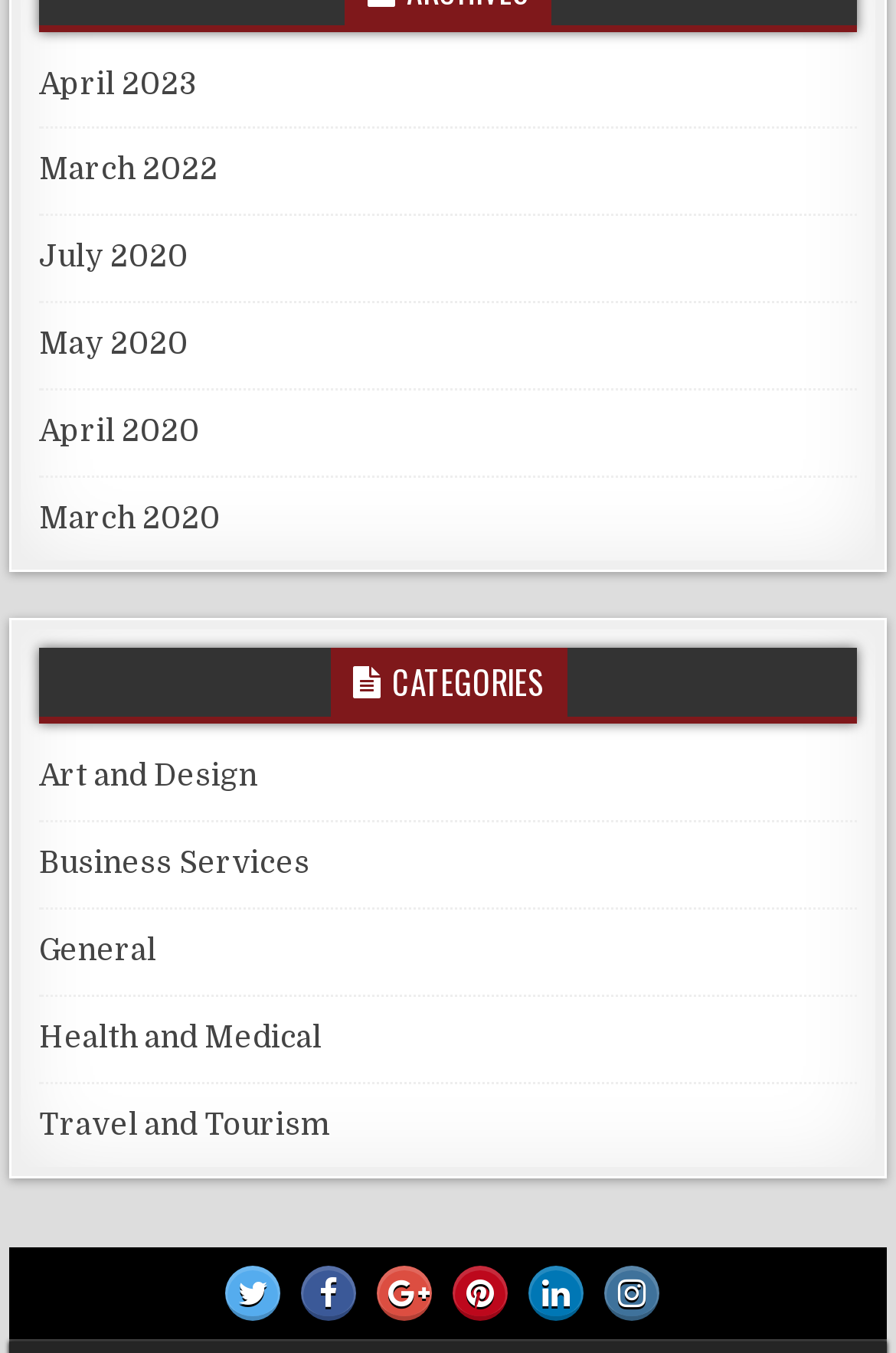Identify the bounding box coordinates of the element to click to follow this instruction: 'view November 2020'. Ensure the coordinates are four float values between 0 and 1, provided as [left, top, right, bottom].

None